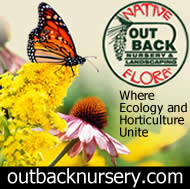What is the background color of the image?
Kindly offer a detailed explanation using the data available in the image.

The caption describes the background as featuring soft pink and white floral accents, which creates a natural theme and enhances the harmony between ecology and horticulture promoted by the nursery.